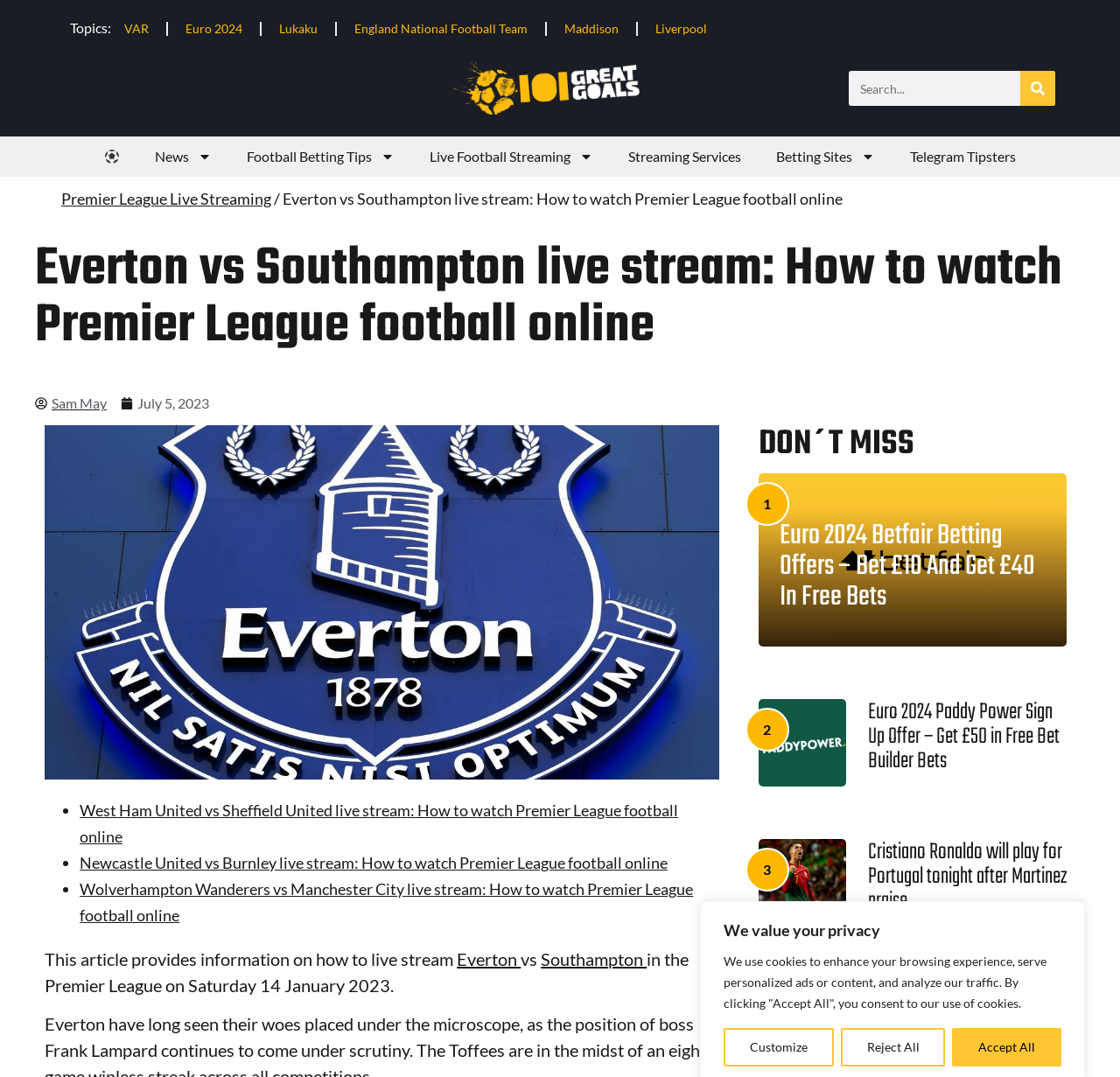Please identify the bounding box coordinates of the region to click in order to complete the given instruction: "Read the article about Everton vs Southampton live stream". The coordinates should be four float numbers between 0 and 1, i.e., [left, top, right, bottom].

[0.031, 0.225, 0.969, 0.33]